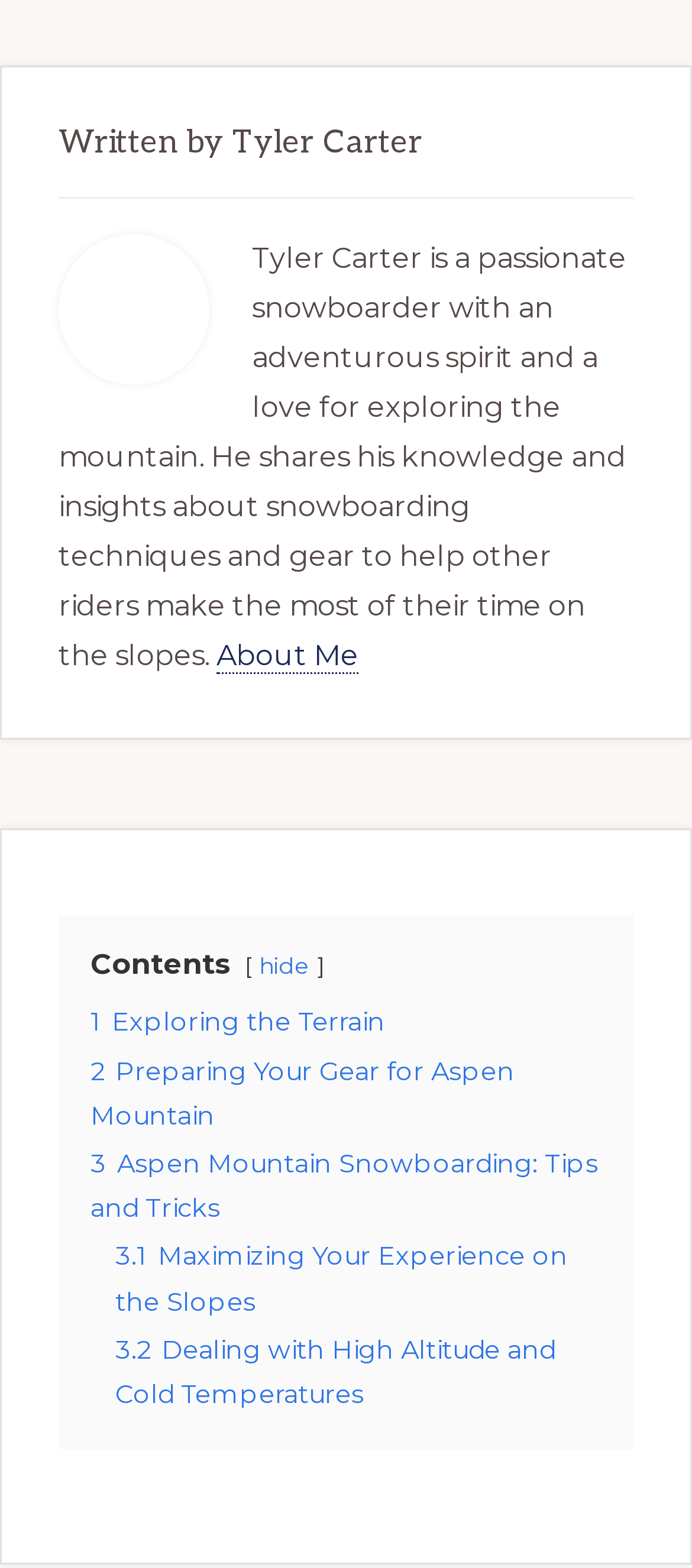Examine the image and give a thorough answer to the following question:
Who is the author of the article?

The author of the article is mentioned in the heading 'Written by Tyler Carter' which is located at the top of the webpage, indicating that Tyler Carter is the author of the article.